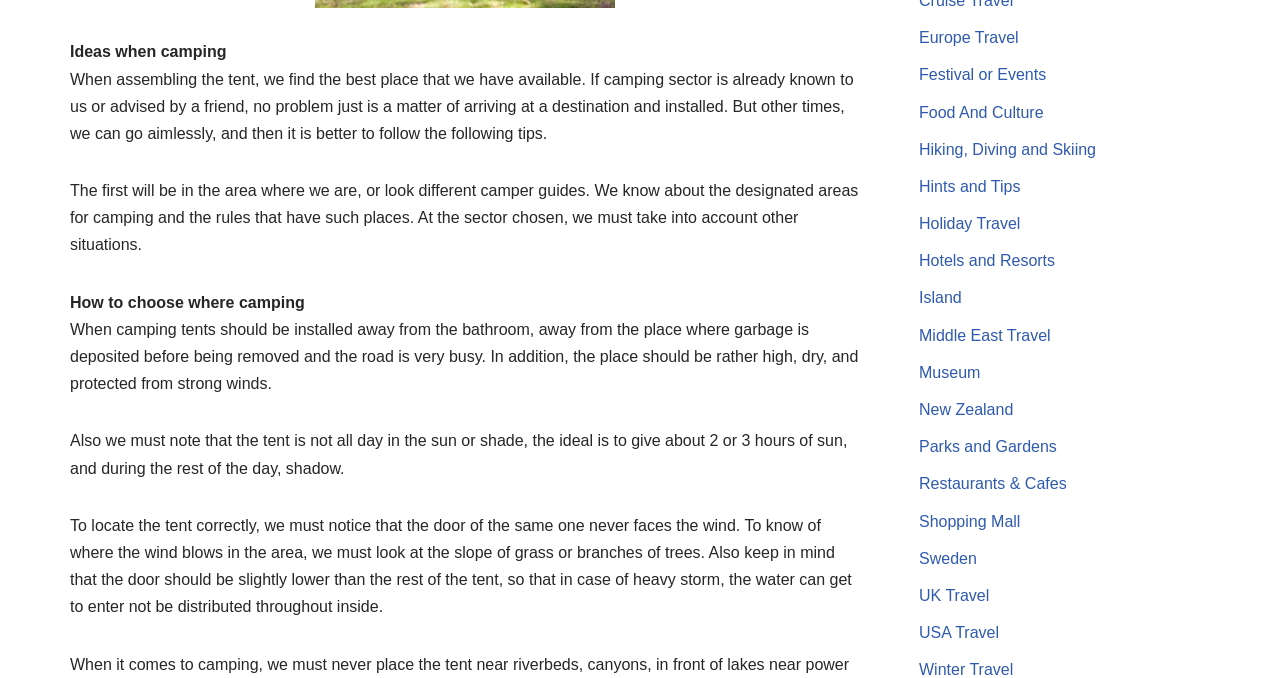Locate the bounding box for the described UI element: "Island". Ensure the coordinates are four float numbers between 0 and 1, formatted as [left, top, right, bottom].

[0.718, 0.427, 0.751, 0.452]